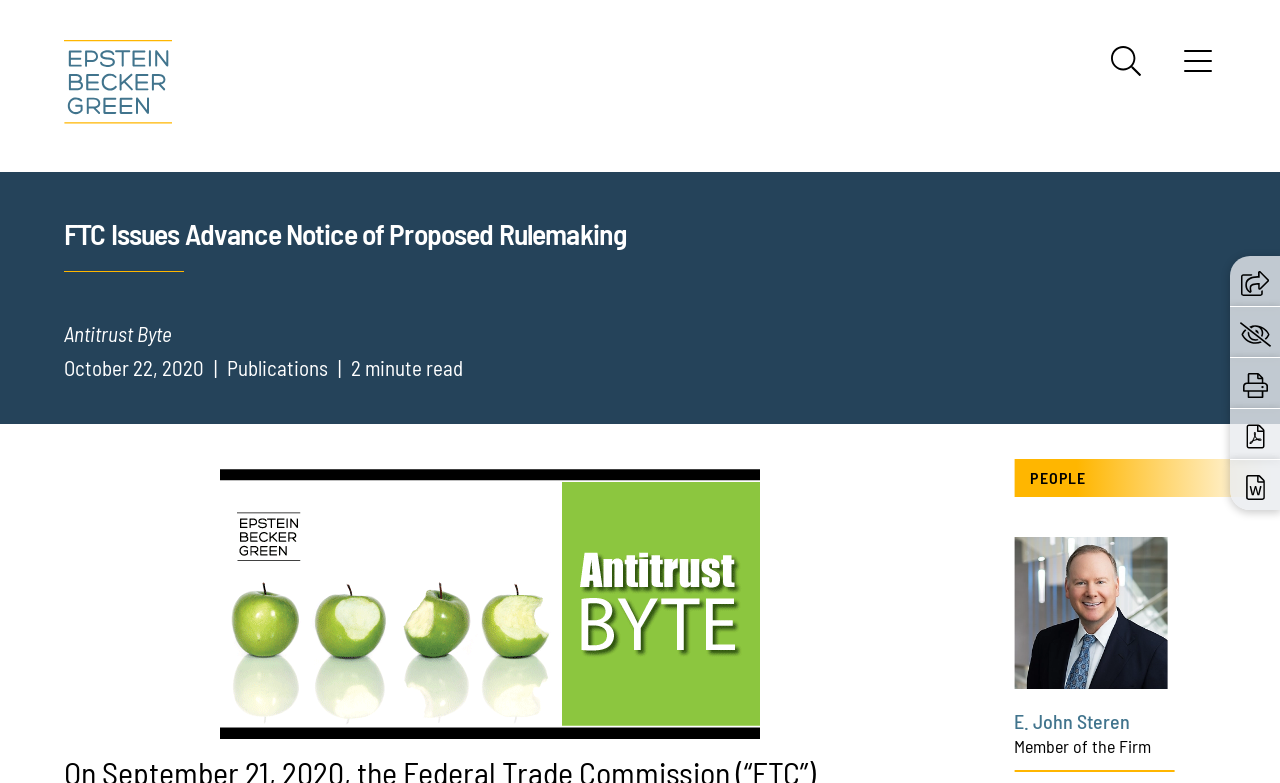Determine the bounding box coordinates of the clickable element to achieve the following action: 'Check the notice to members'. Provide the coordinates as four float values between 0 and 1, formatted as [left, top, right, bottom].

None